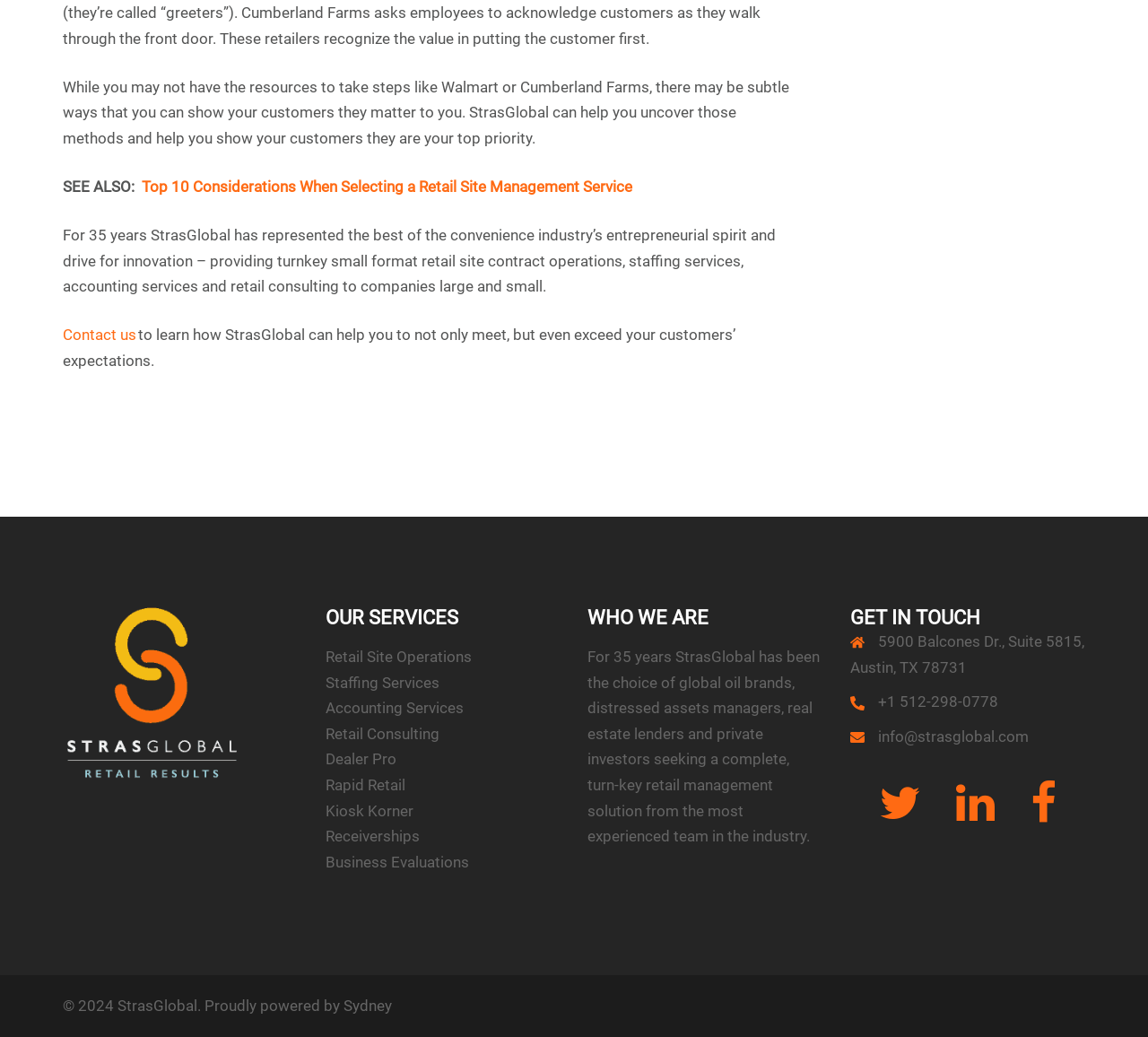Determine the bounding box coordinates for the area that should be clicked to carry out the following instruction: "Get in touch through email".

[0.764, 0.701, 0.896, 0.719]